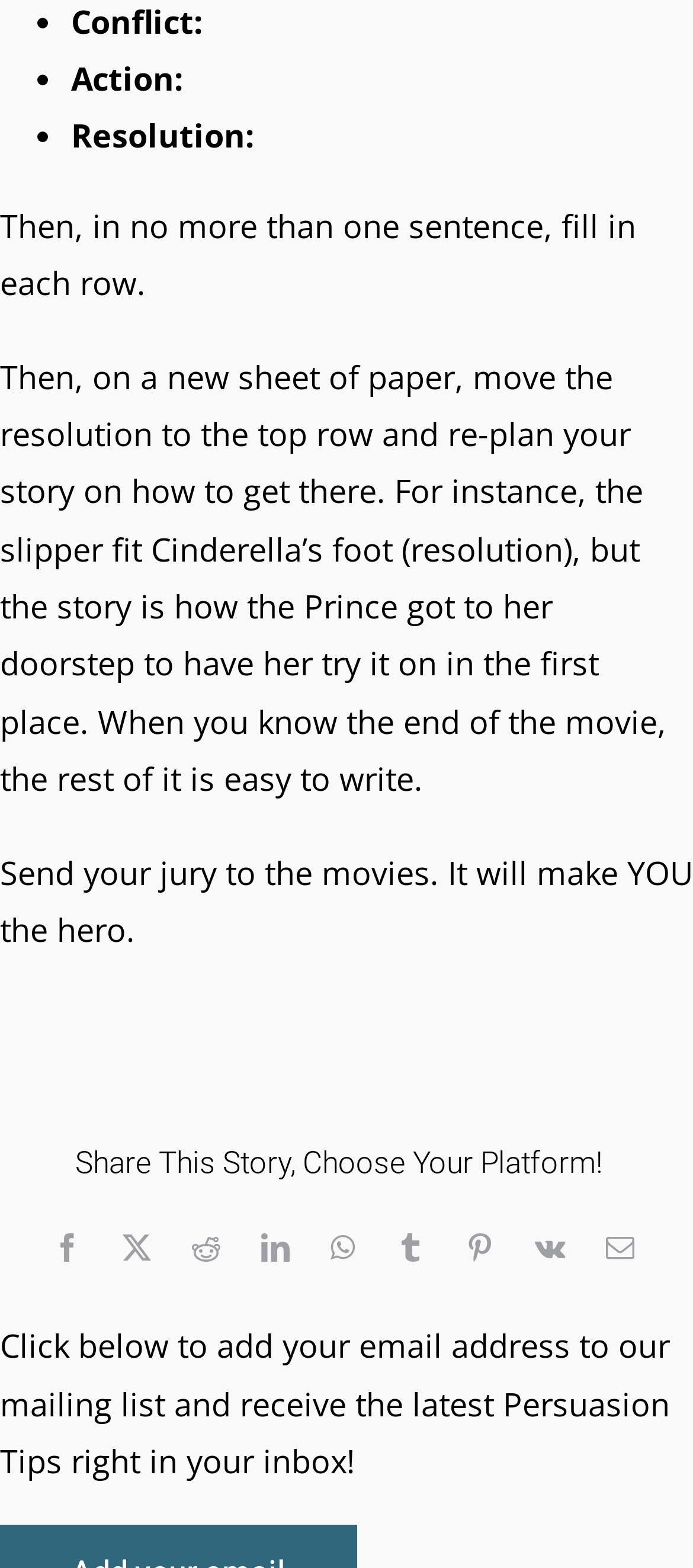Please identify the bounding box coordinates for the region that you need to click to follow this instruction: "Choose LinkedIn to share this story".

[0.351, 0.78, 0.444, 0.813]